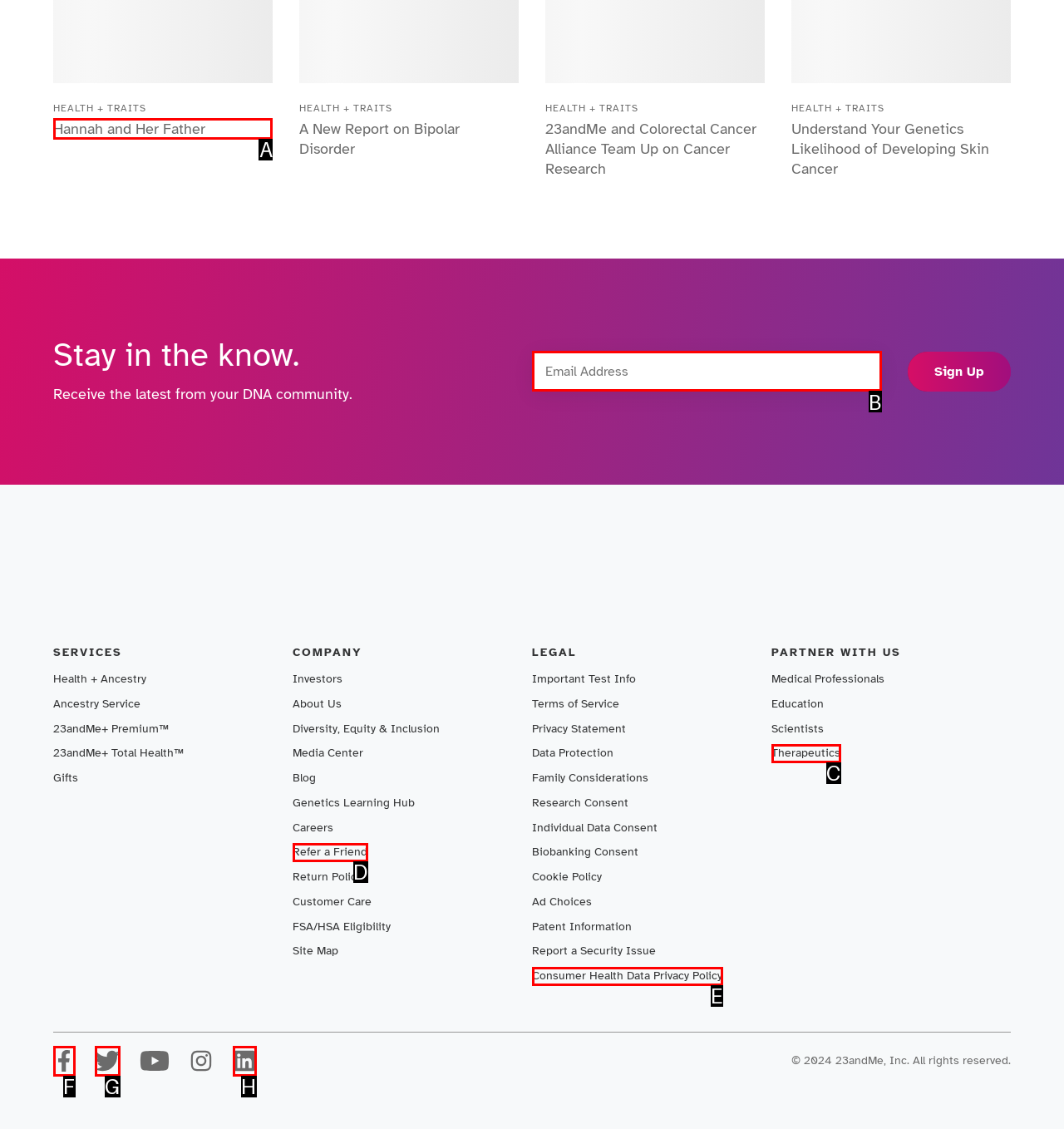Determine the appropriate lettered choice for the task: Read the blog post 'Hannah and Her Father'. Reply with the correct letter.

A